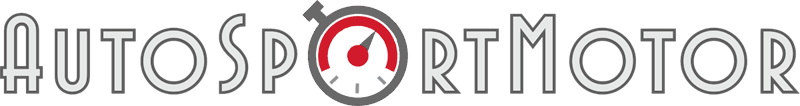Review the image closely and give a comprehensive answer to the question: What shape is the graphic element in the logo?

The graphic element accompanying the text in the logo resembles a circular speedometer or stopwatch, which indicates that it is circular in shape.